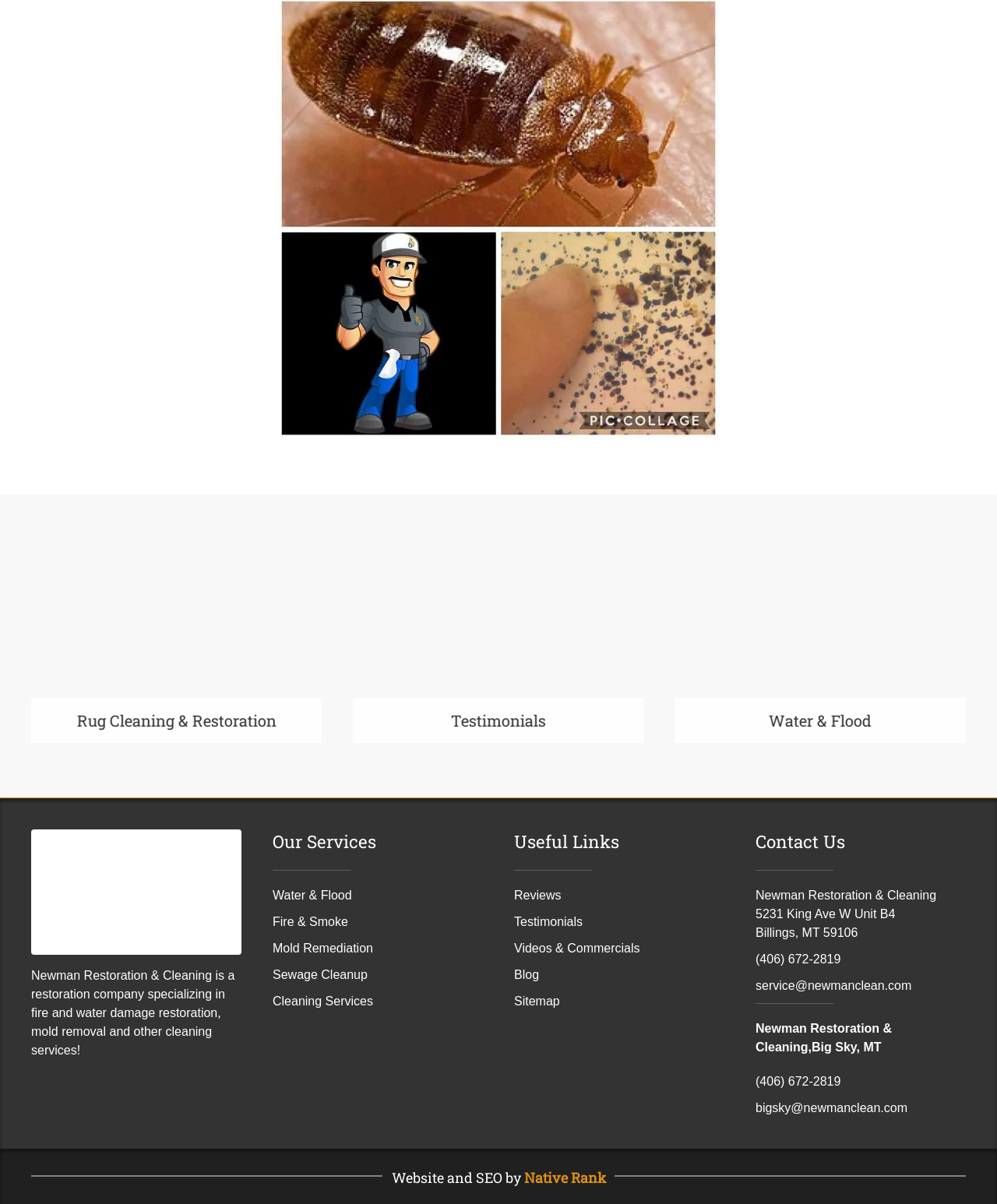Determine the bounding box coordinates for the HTML element mentioned in the following description: "Our cookie policy". The coordinates should be a list of four floats ranging from 0 to 1, represented as [left, top, right, bottom].

None